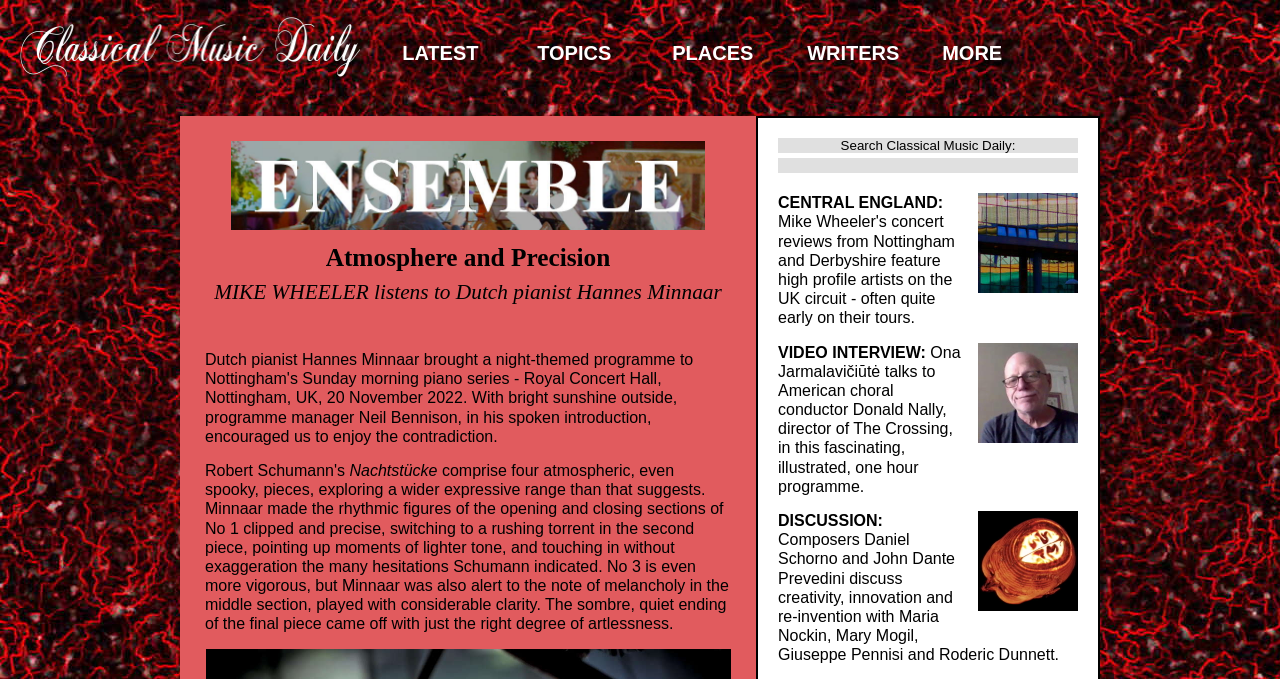Examine the screenshot and answer the question in as much detail as possible: What is the name of the concert hall?

I found the answer by looking at the image description 'Nottingham Royal Concert Hall' which indicates that the concert hall being referred to is the Nottingham Royal Concert Hall.